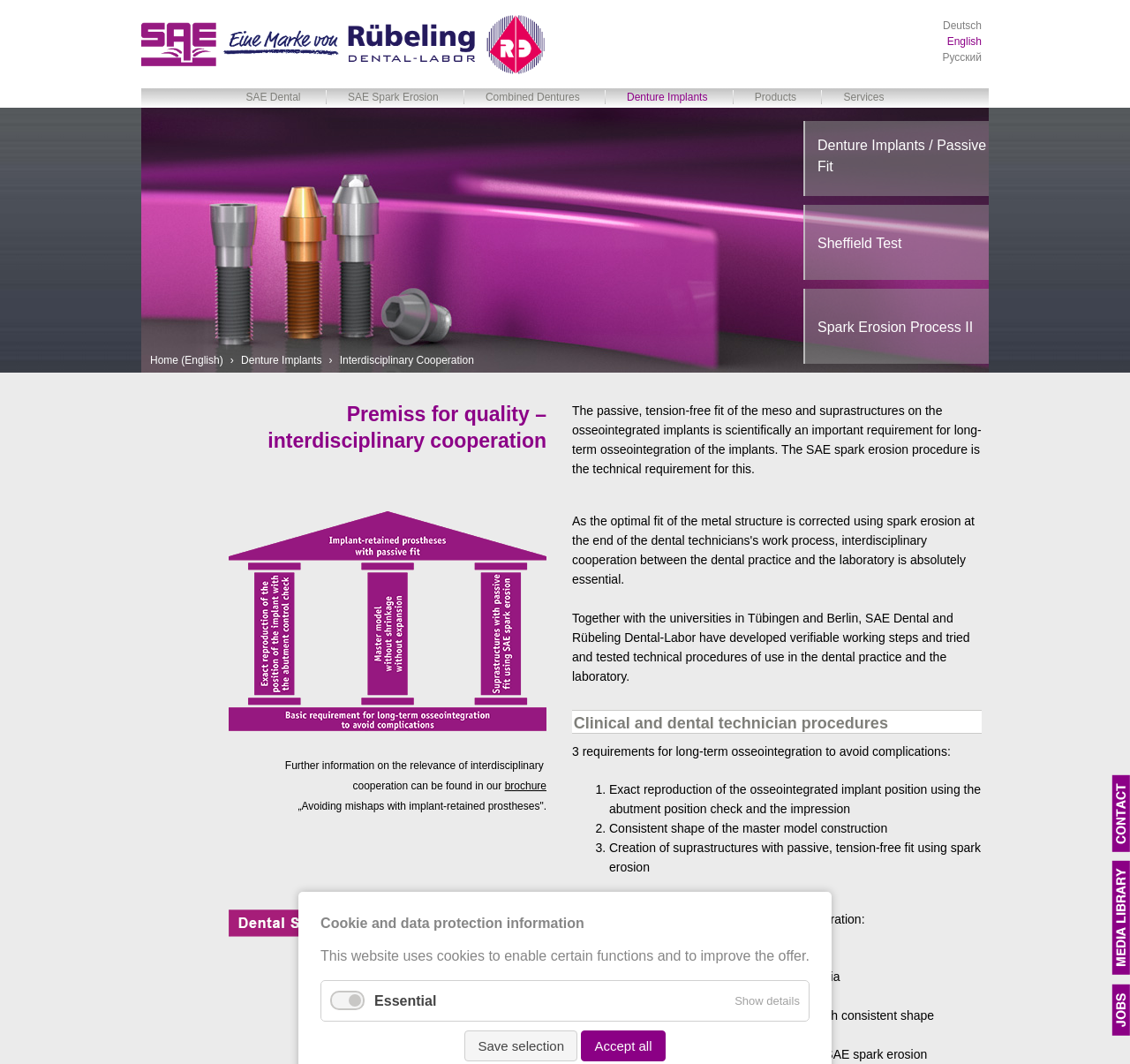Please identify the bounding box coordinates of the element's region that I should click in order to complete the following instruction: "Click on the 'Home (English)' link". The bounding box coordinates consist of four float numbers between 0 and 1, i.e., [left, top, right, bottom].

[0.125, 0.012, 0.497, 0.073]